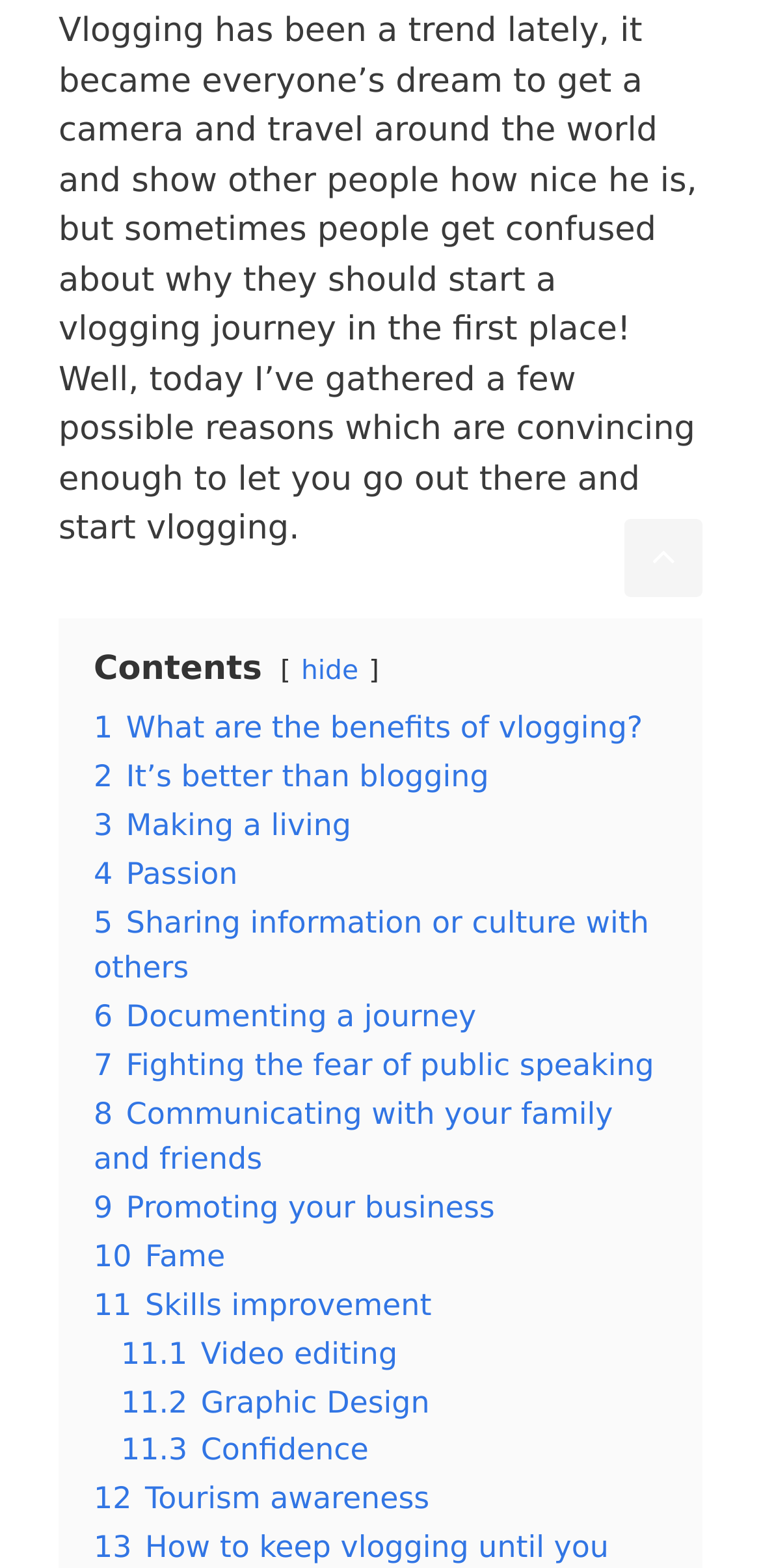What is the main topic of this webpage?
Please ensure your answer to the question is detailed and covers all necessary aspects.

The main topic of this webpage is vlogging, which is evident from the static text 'Vlogging has been a trend lately...' at the top of the page. The page seems to be discussing the reasons why one should start vlogging.